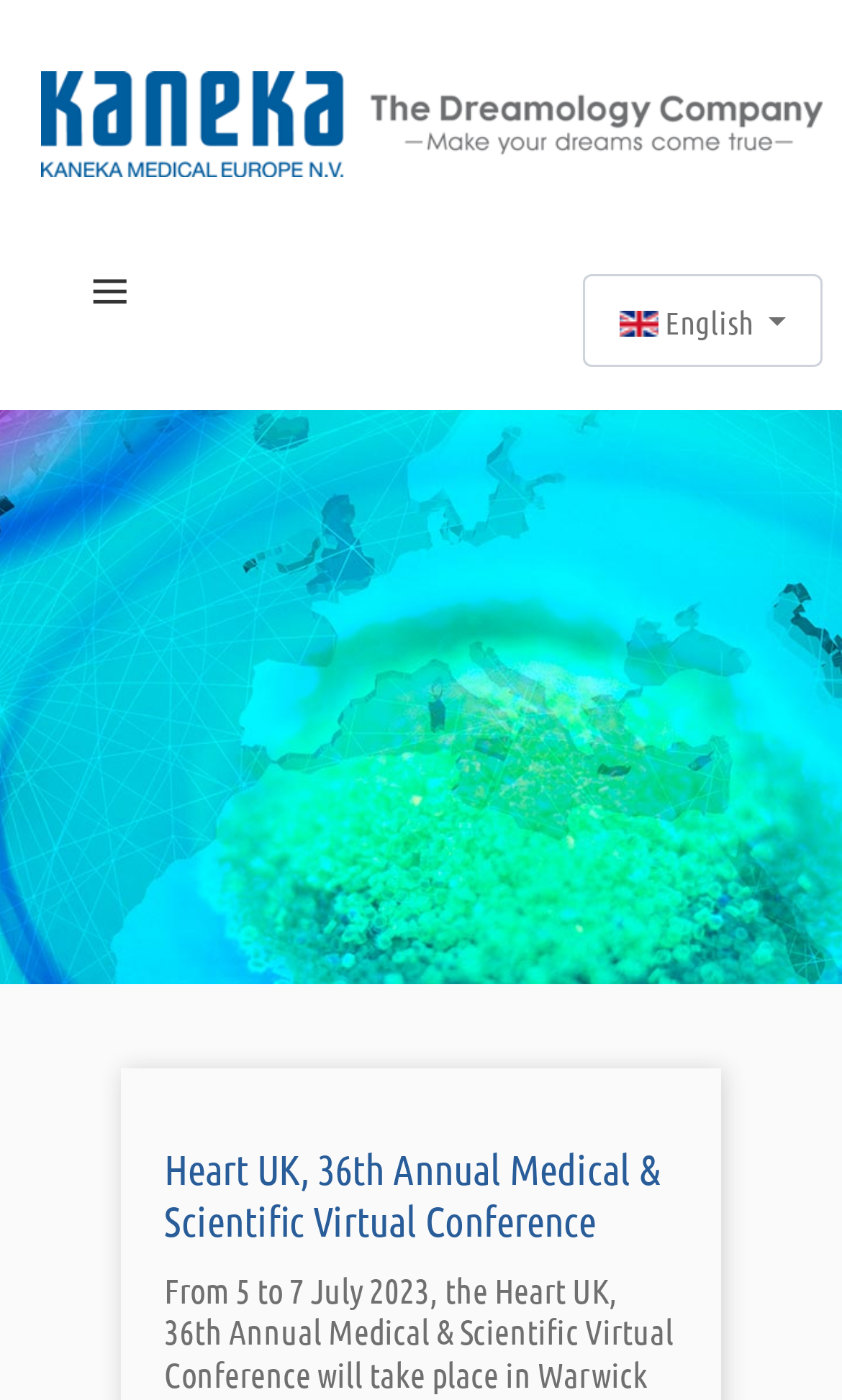What is the language currently selected?
Please answer the question with a detailed and comprehensive explanation.

I found a button with the text 'Select your language English', which suggests that the current language selected is English.